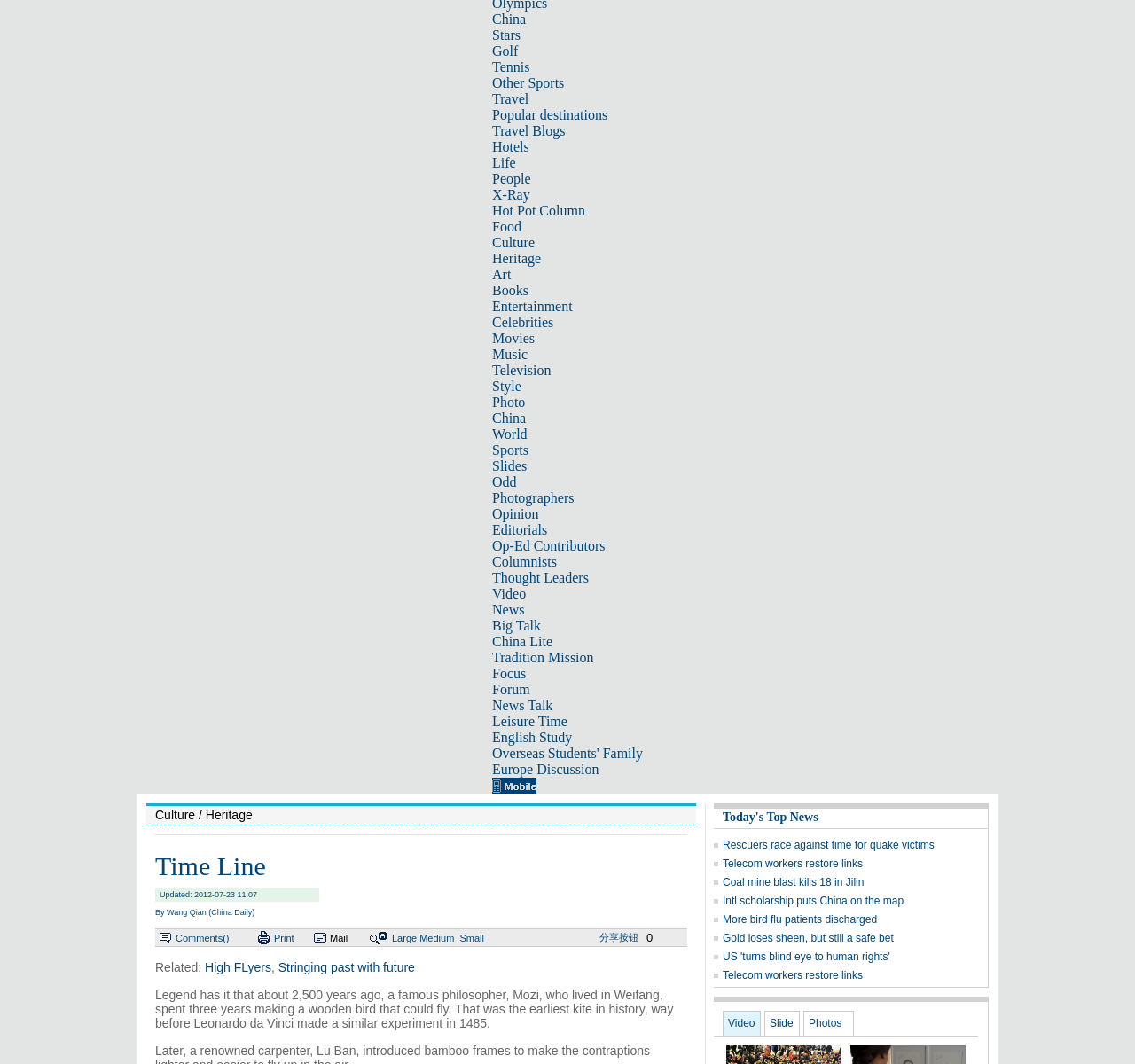Extract the bounding box coordinates for the UI element described as: "More bird flu patients discharged".

[0.637, 0.859, 0.773, 0.87]